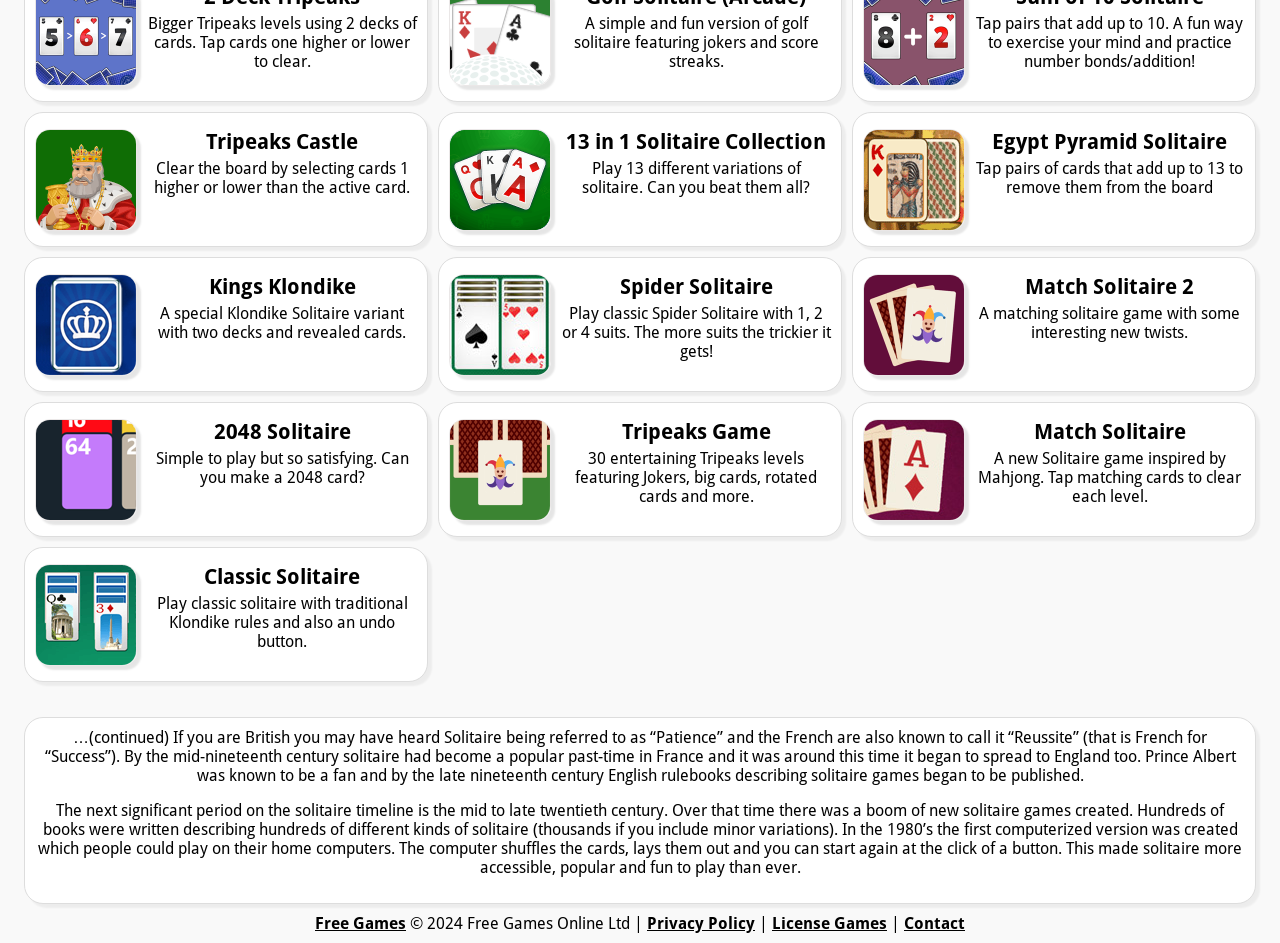Refer to the element description Free Games and identify the corresponding bounding box in the screenshot. Format the coordinates as (top-left x, top-left y, bottom-right x, bottom-right y) with values in the range of 0 to 1.

[0.246, 0.969, 0.317, 0.989]